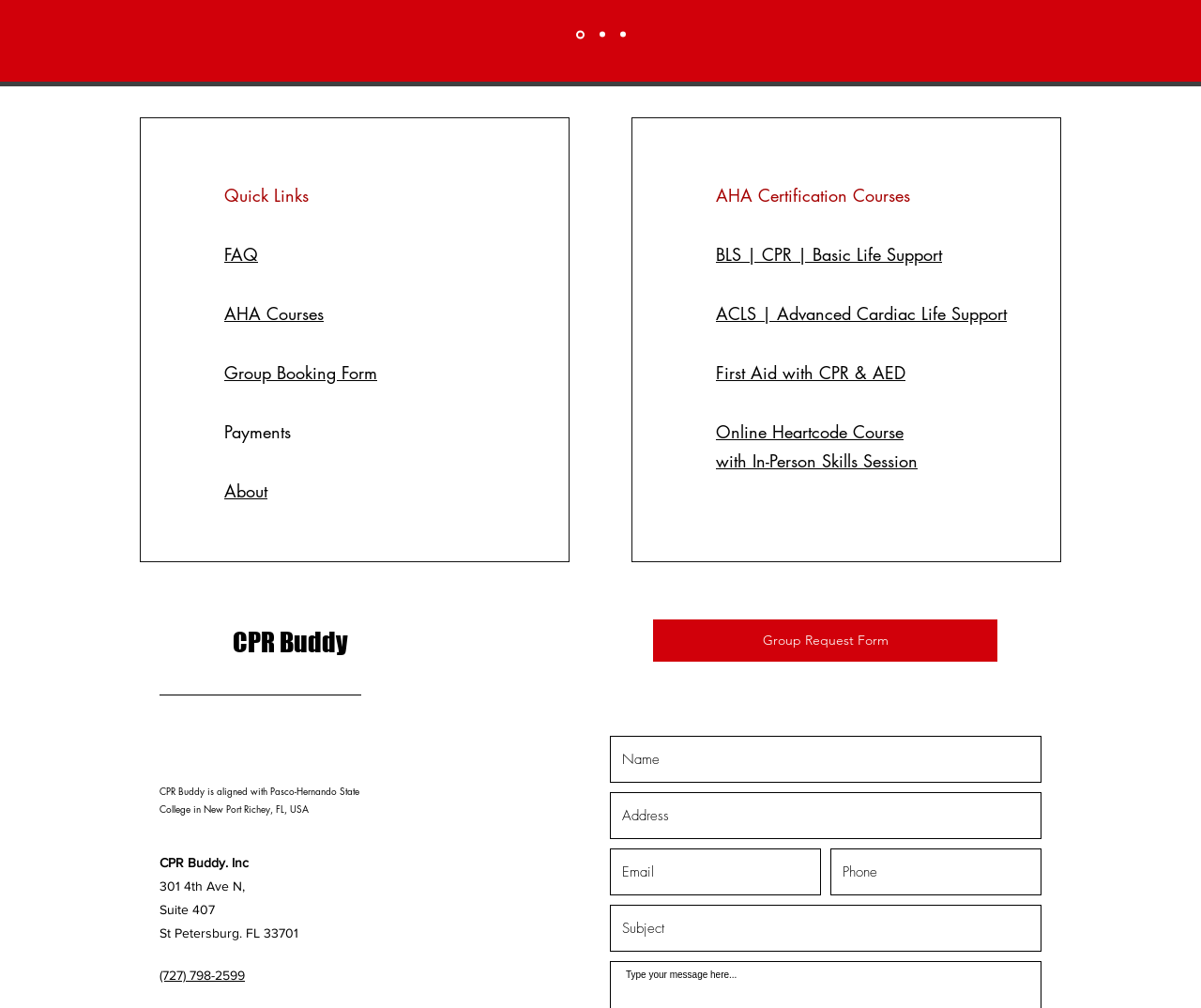What is the purpose of the form on the webpage?
Refer to the image and provide a detailed answer to the question.

The answer can be found by looking at the textboxes and their labels, which suggest that the form is used to contact CPR Buddy, and the user can provide their name, address, email, phone, and subject to send a message.